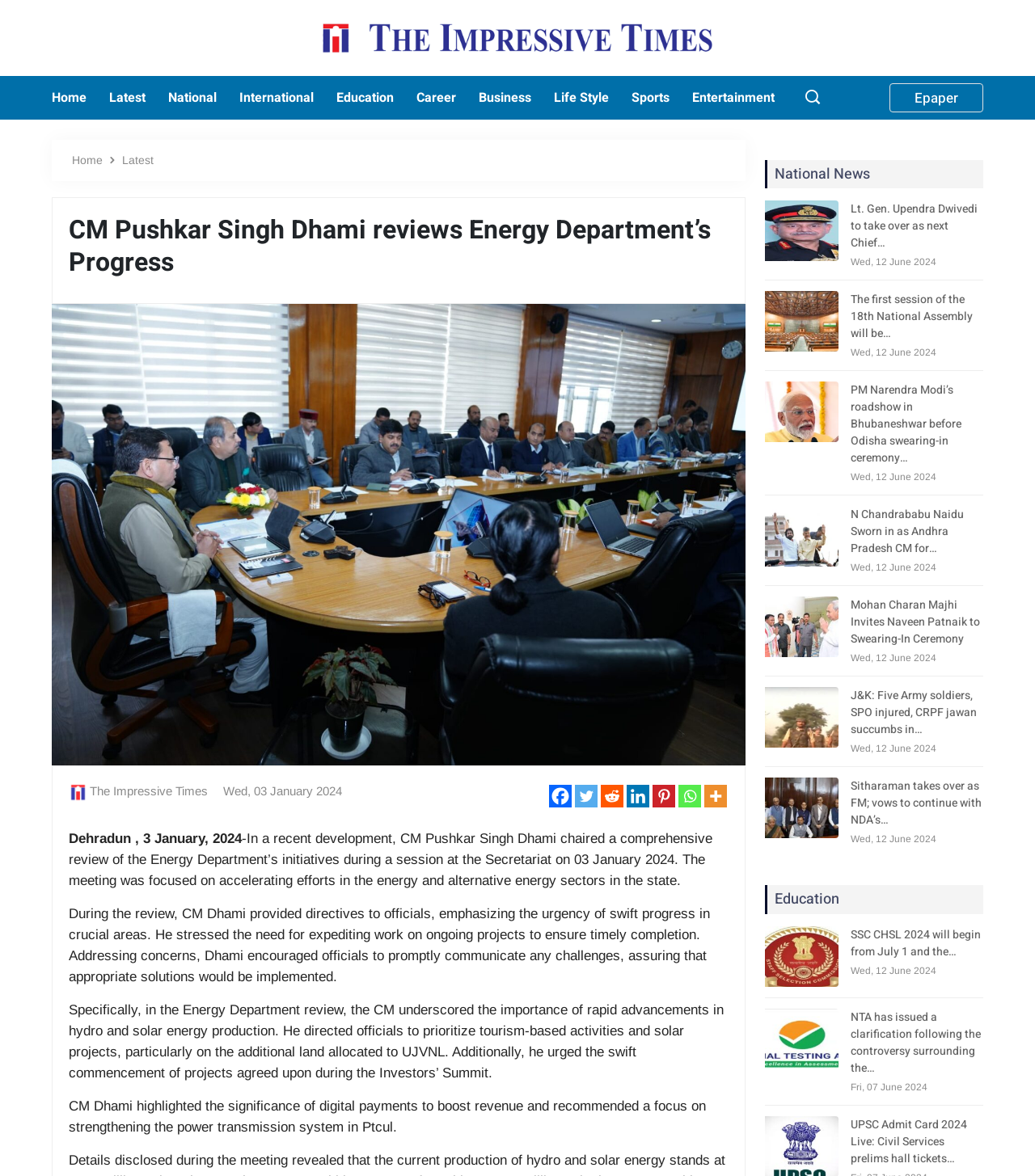Please determine the bounding box coordinates of the element's region to click for the following instruction: "Visit the Epaper section".

[0.859, 0.07, 0.95, 0.095]